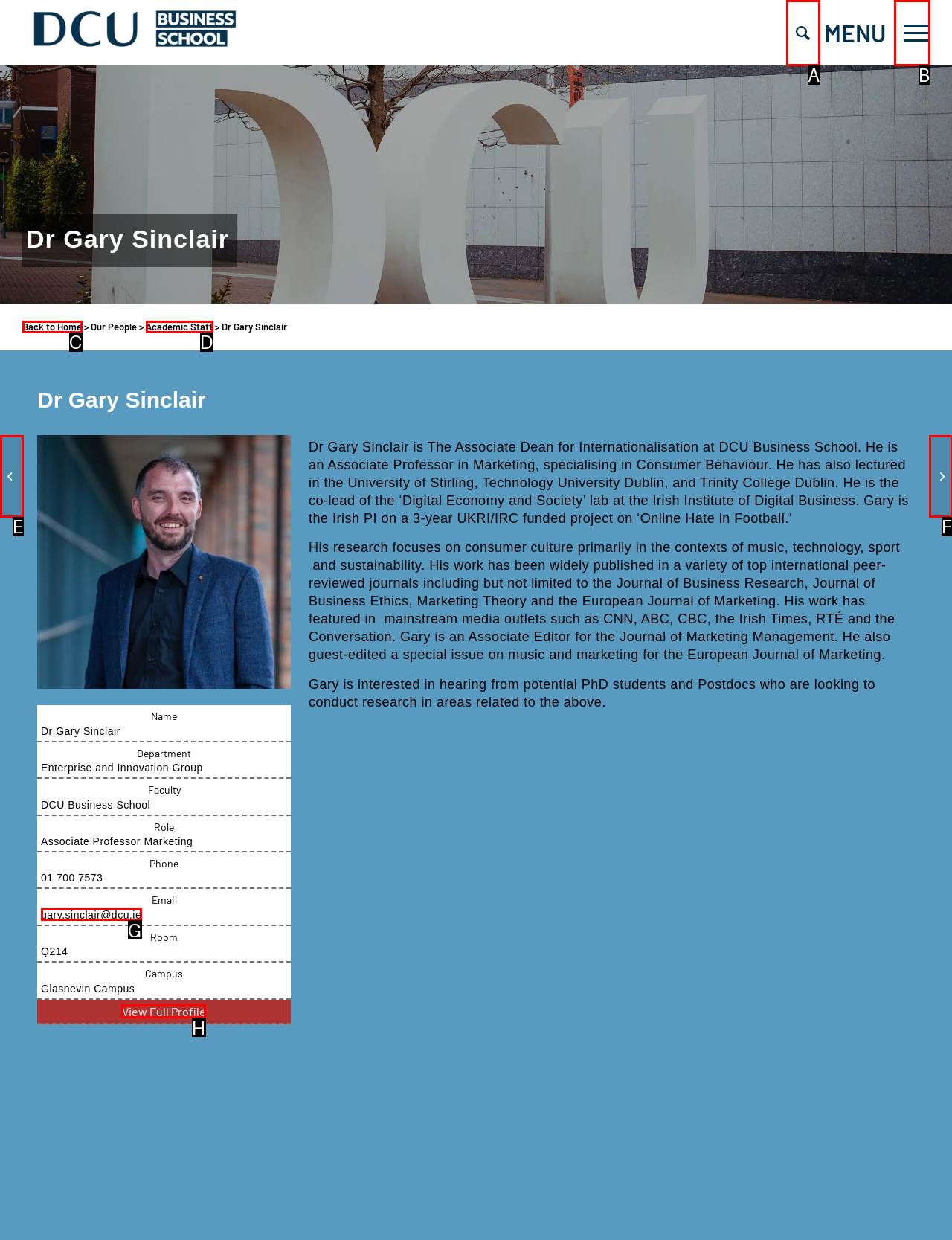Tell me which one HTML element I should click to complete the following task: Click the 'View Full Profile' link Answer with the option's letter from the given choices directly.

H